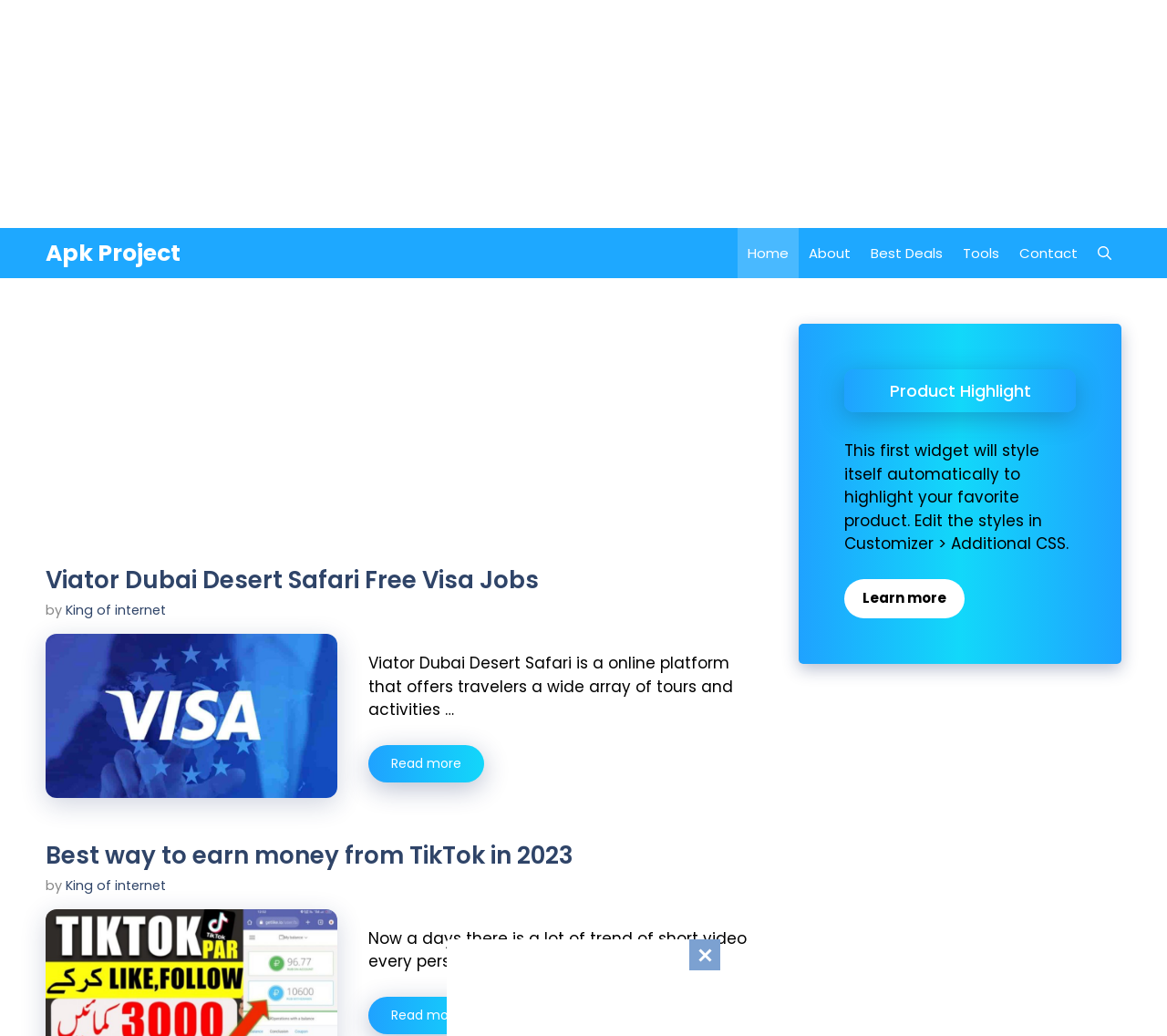Find and provide the bounding box coordinates for the UI element described here: "About". The coordinates should be given as four float numbers between 0 and 1: [left, top, right, bottom].

[0.684, 0.22, 0.738, 0.268]